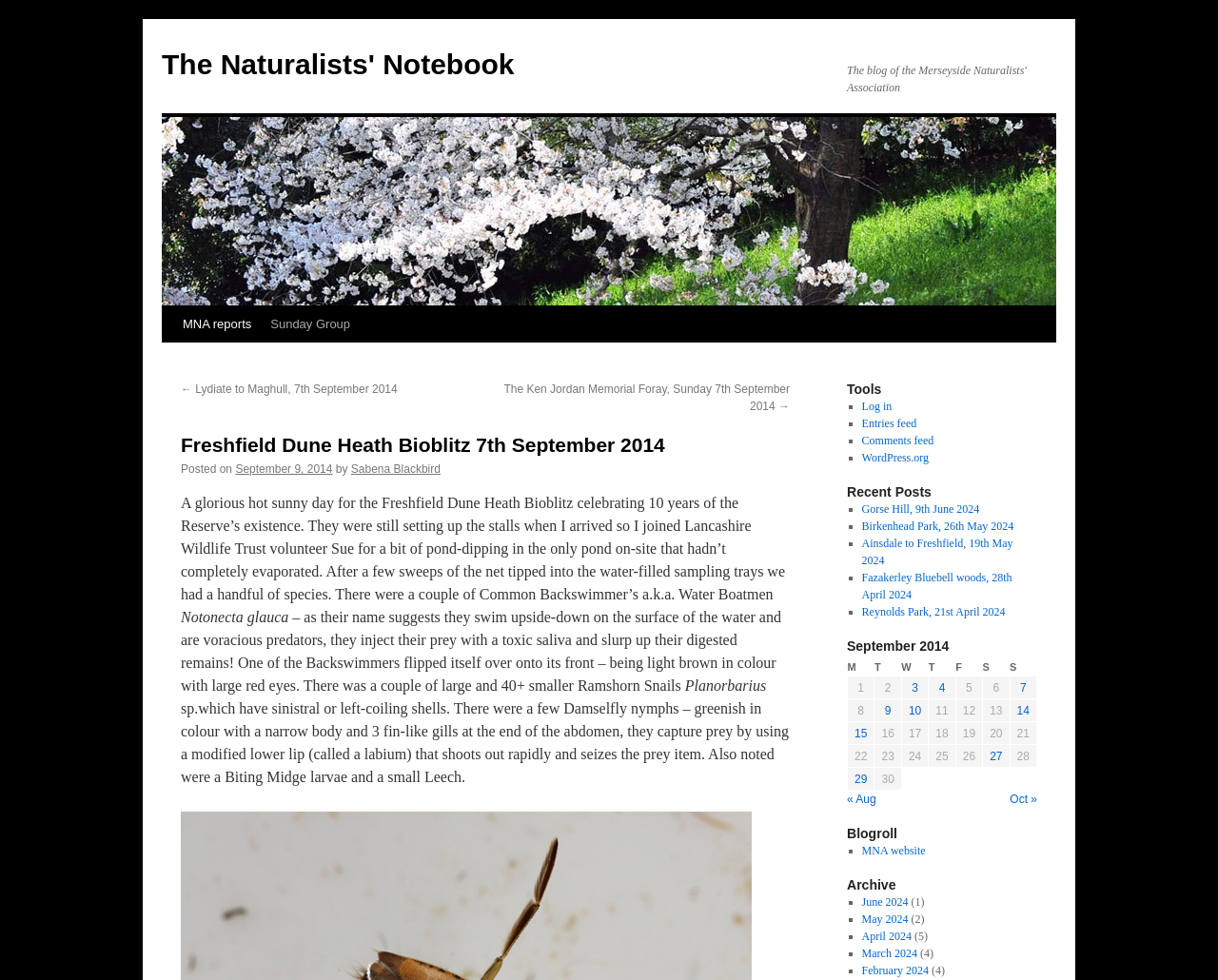What is the date of the blog post?
Use the image to answer the question with a single word or phrase.

September 9, 2014